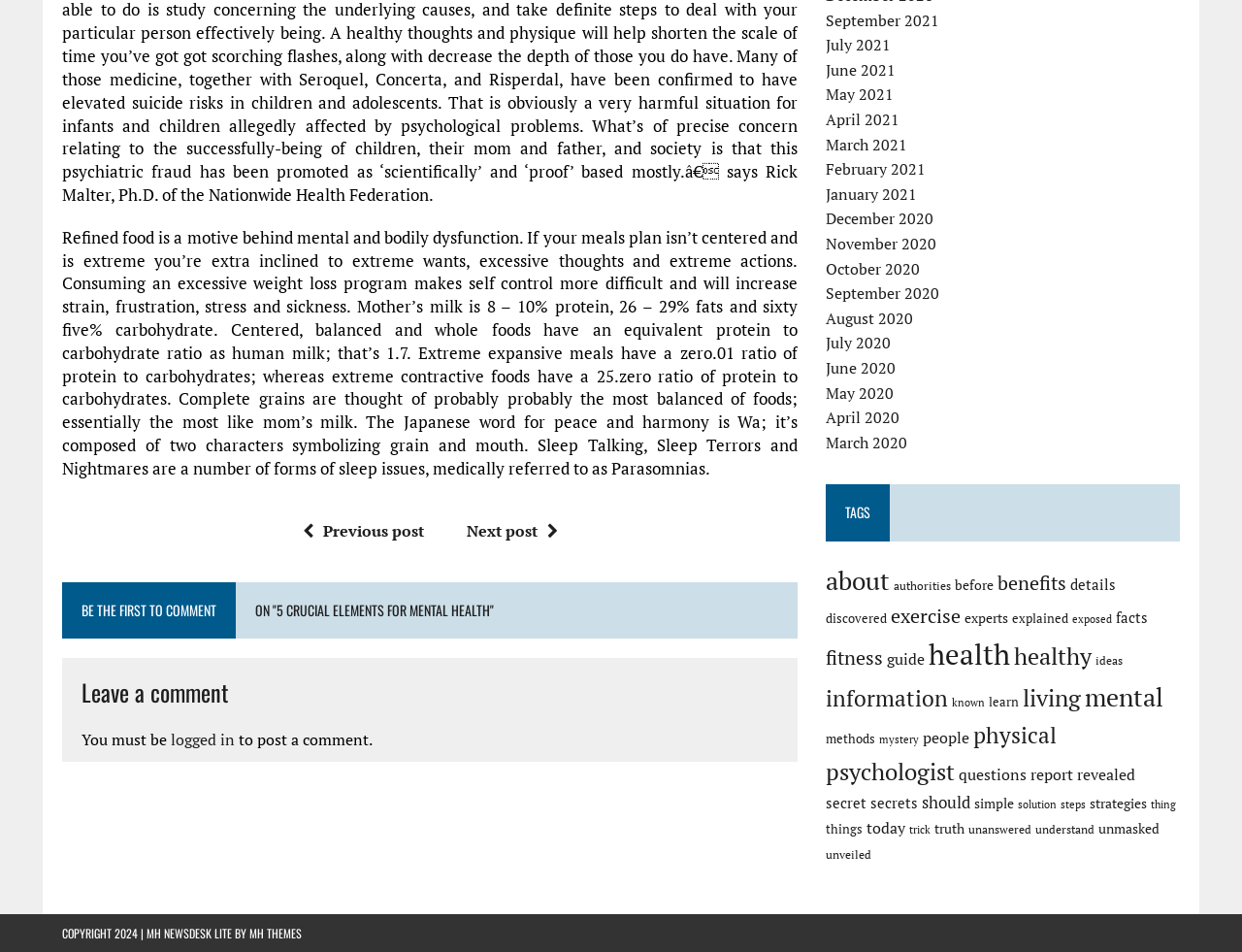Please identify the bounding box coordinates of the element that needs to be clicked to execute the following command: "Click on the 'Leave a comment' heading". Provide the bounding box using four float numbers between 0 and 1, formatted as [left, top, right, bottom].

[0.066, 0.712, 0.627, 0.744]